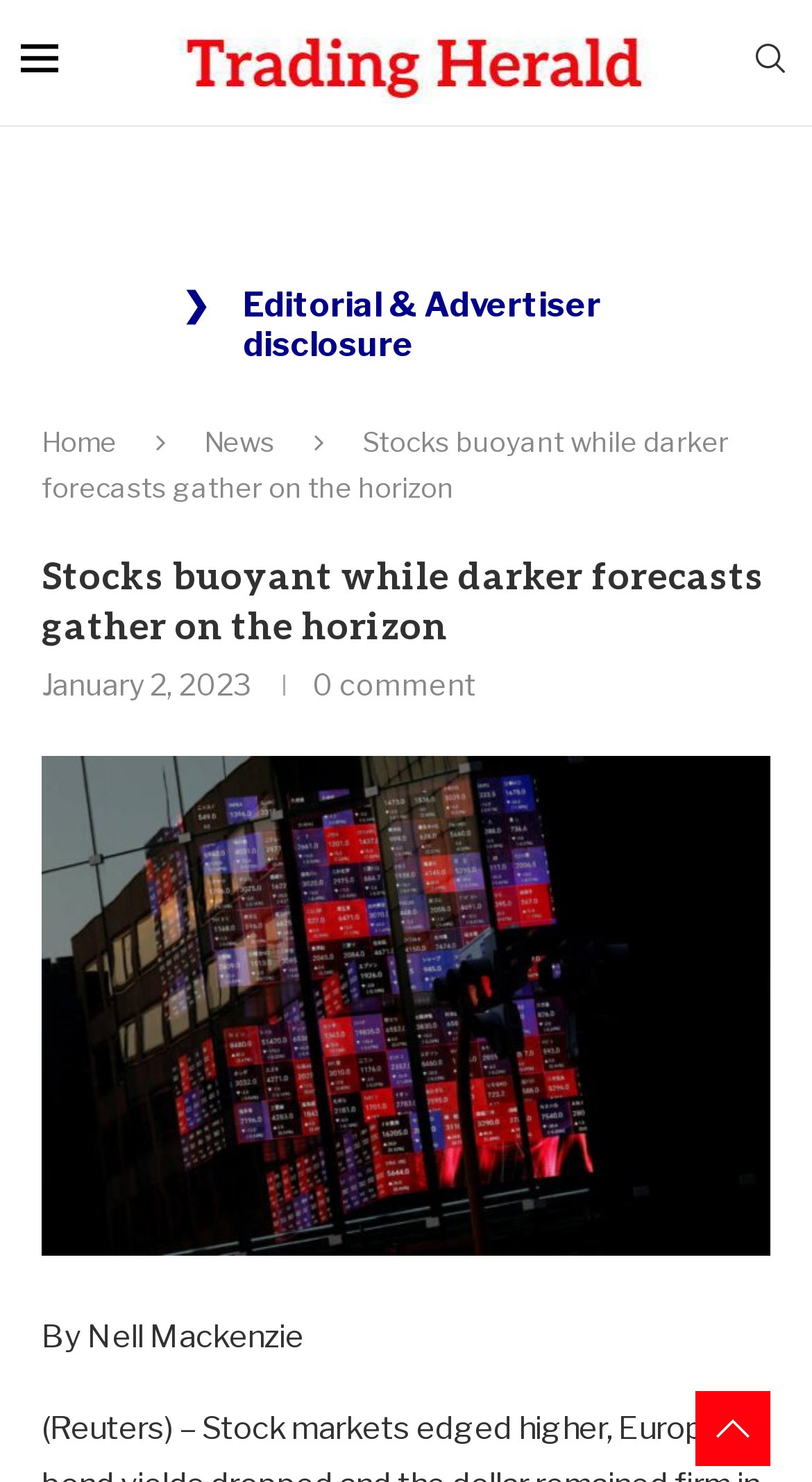Please reply to the following question using a single word or phrase: 
How many comments are there on the article?

0